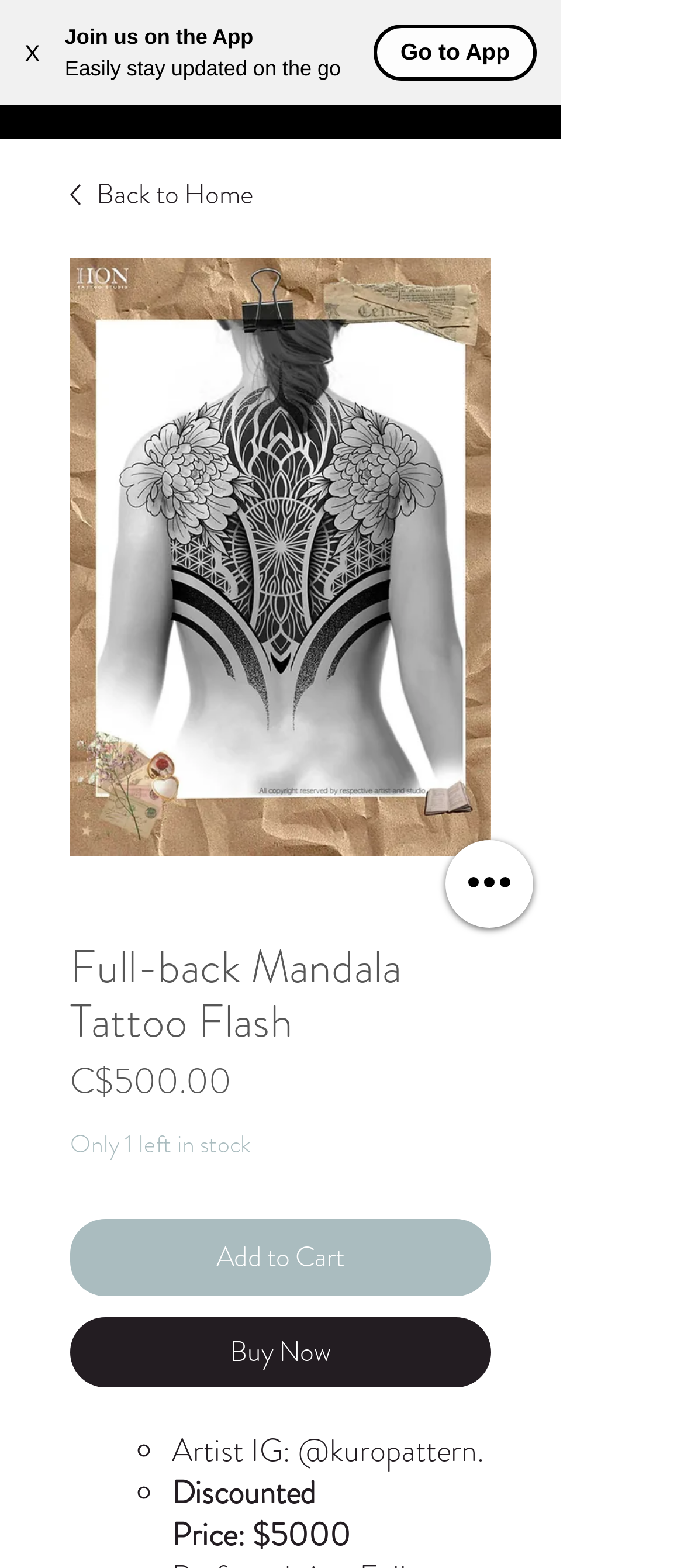Determine the bounding box coordinates of the clickable element to complete this instruction: "Add to cart". Provide the coordinates in the format of four float numbers between 0 and 1, [left, top, right, bottom].

[0.103, 0.777, 0.718, 0.826]